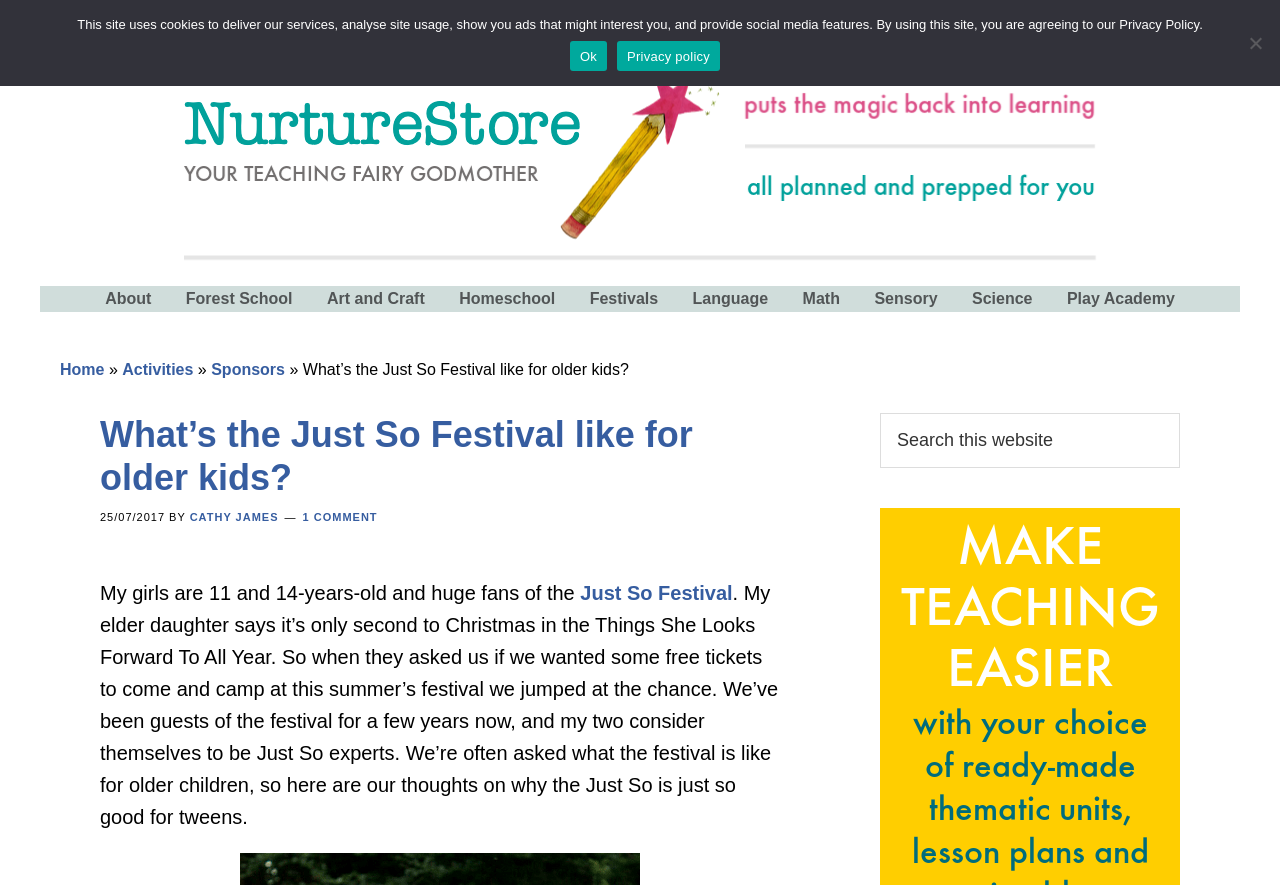Using the provided element description: "name="s" placeholder="Search this website"", determine the bounding box coordinates of the corresponding UI element in the screenshot.

[0.688, 0.466, 0.922, 0.528]